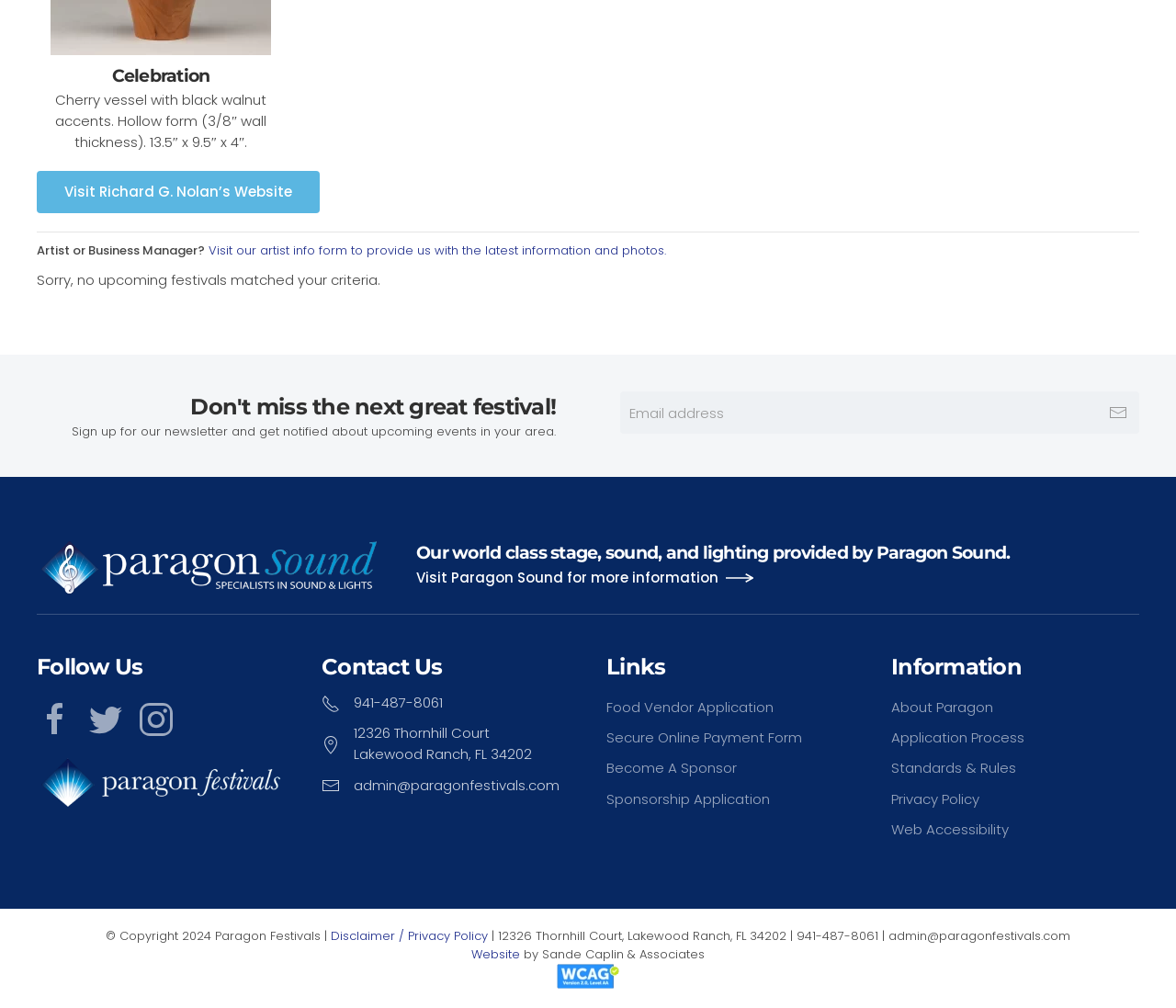What is the address of Paragon Festivals?
Look at the image and provide a short answer using one word or a phrase.

12326 Thornhill Court, Lakewood Ranch, FL 34202